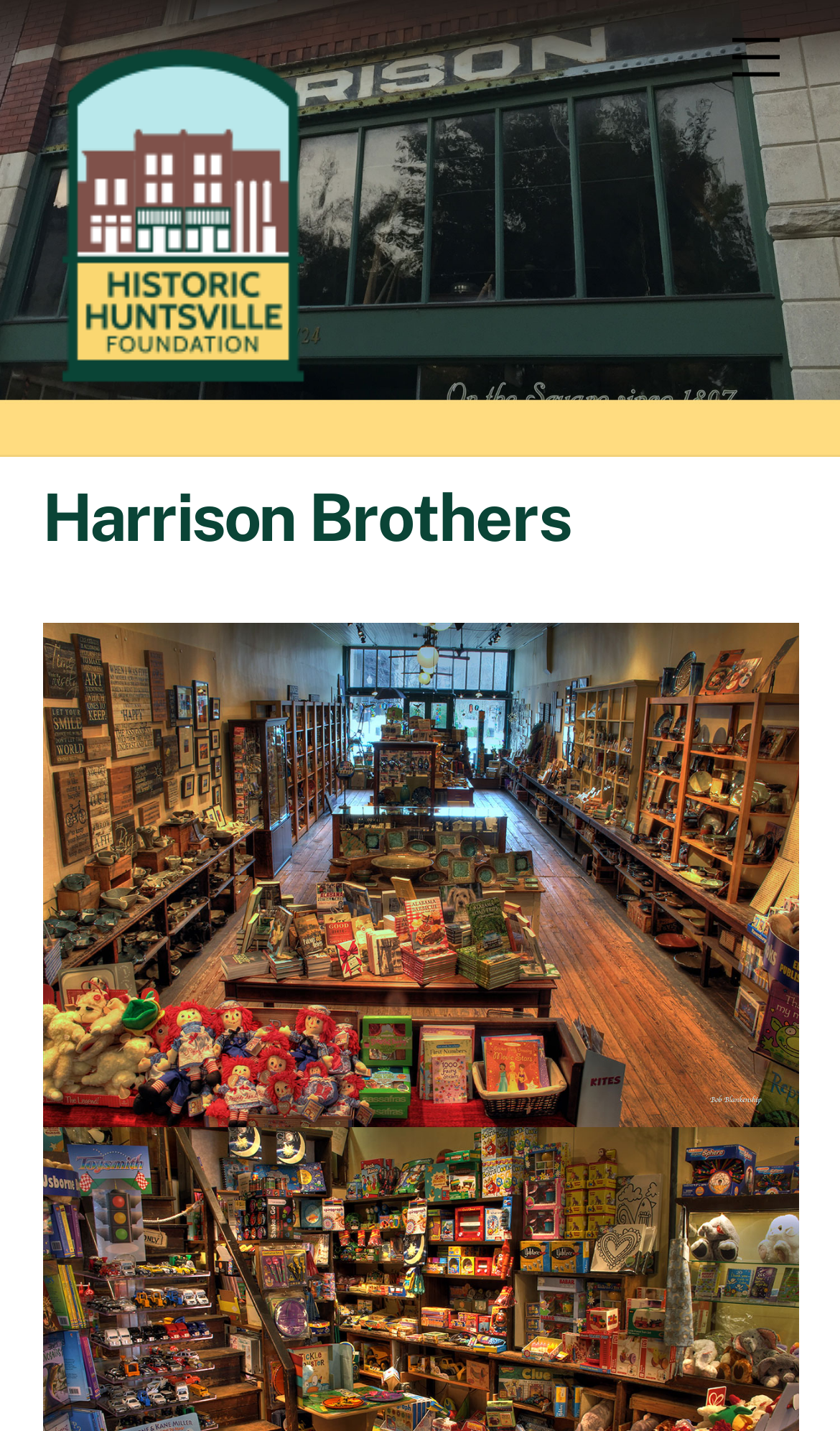Based on the element description title="Historic Huntsville Foundation", identify the bounding box of the UI element in the given webpage screenshot. The coordinates should be in the format (top-left x, top-left y, bottom-right x, bottom-right y) and must be between 0 and 1.

[0.05, 0.244, 0.381, 0.286]